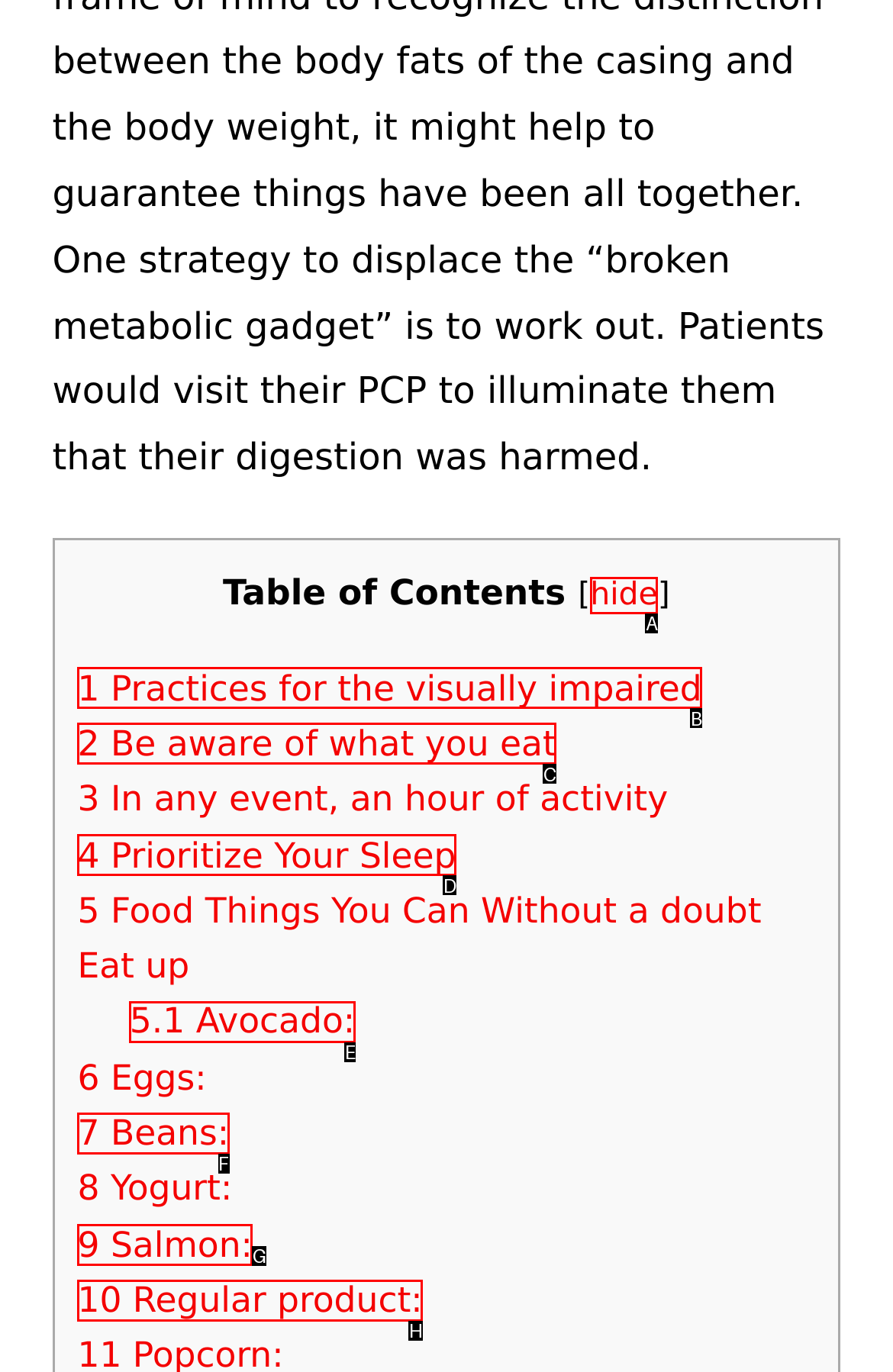Choose the letter of the option that needs to be clicked to perform the task: Click on 'Avocado:'. Answer with the letter.

E